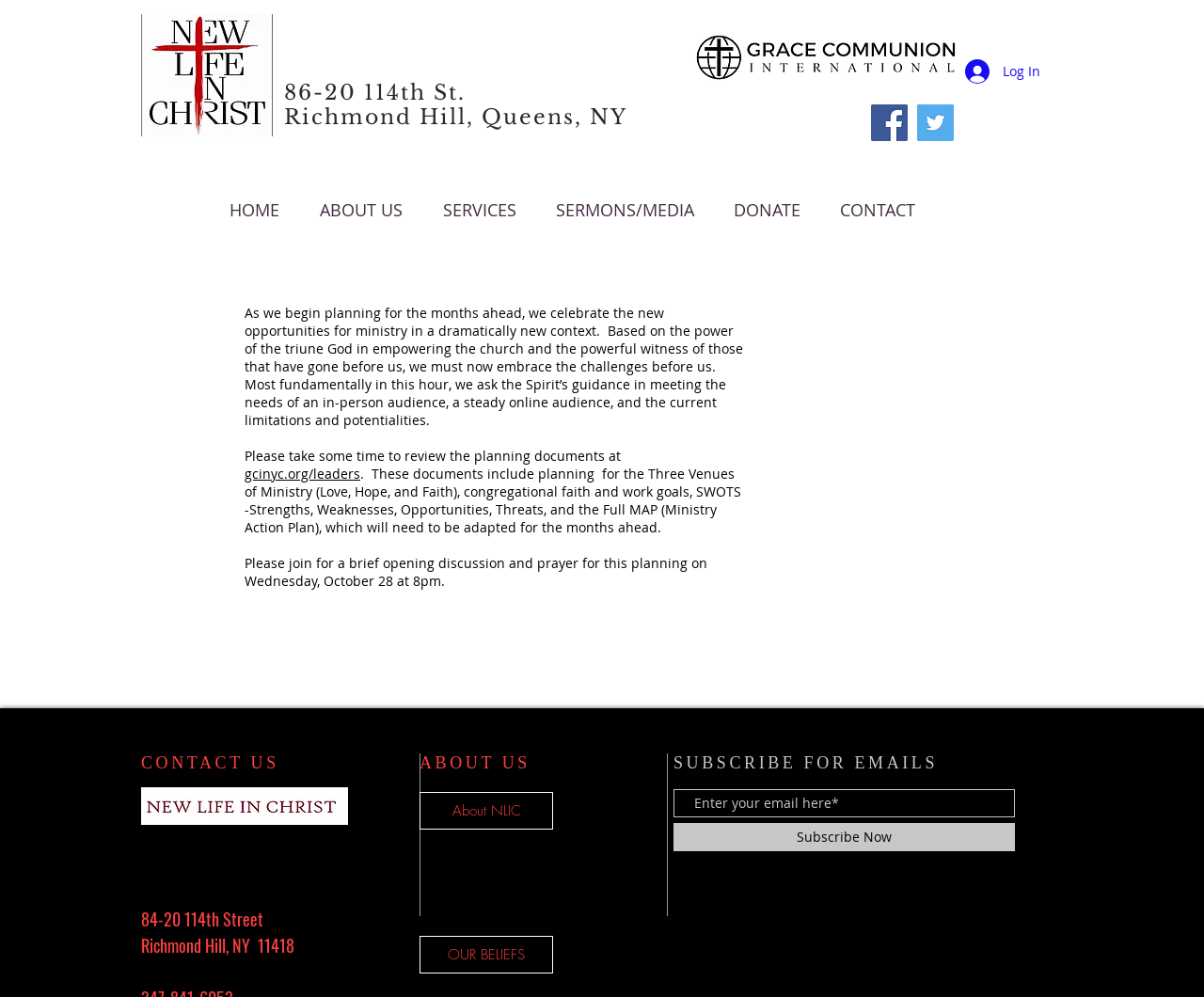Please mark the bounding box coordinates of the area that should be clicked to carry out the instruction: "Browse recent posts".

None